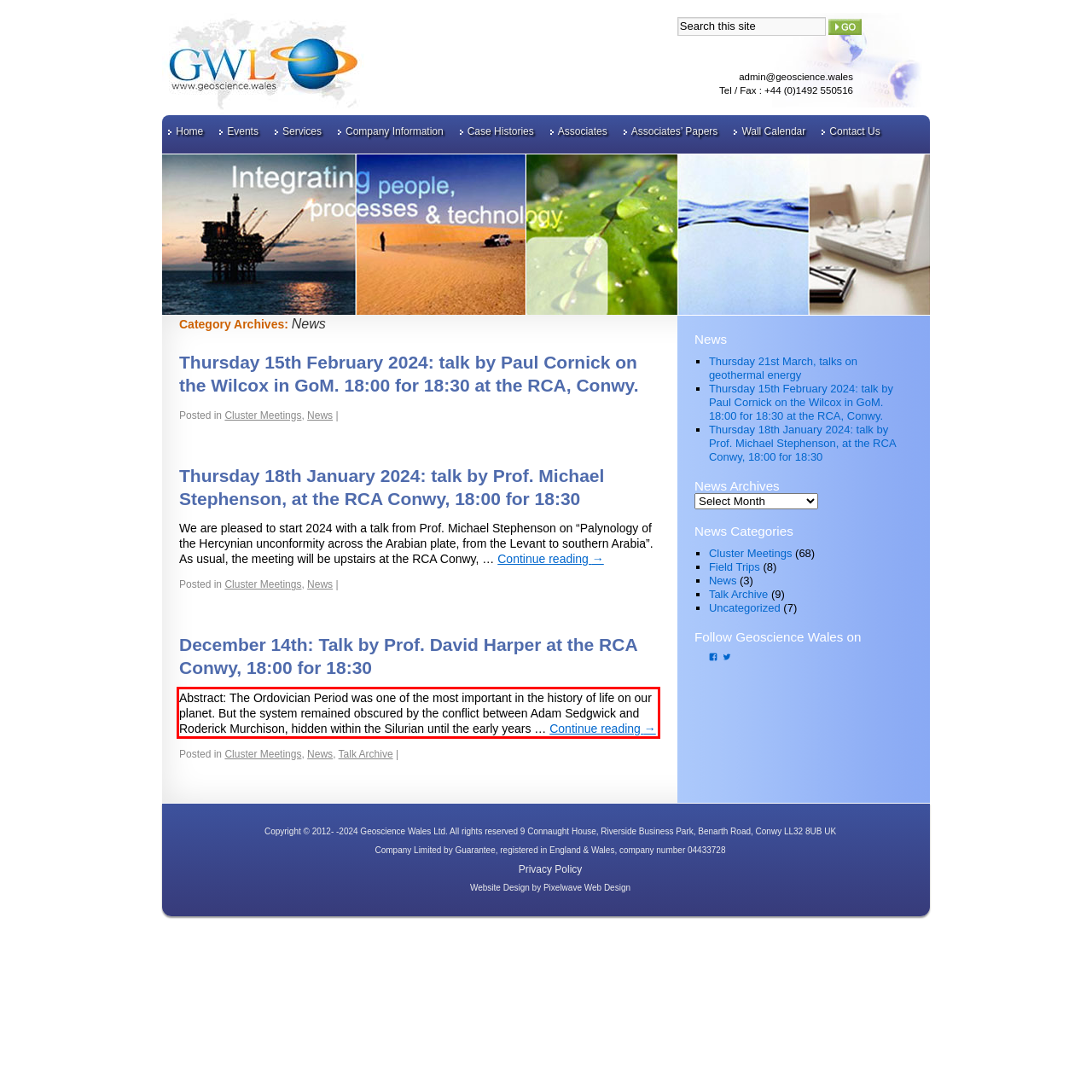Examine the webpage screenshot and use OCR to recognize and output the text within the red bounding box.

Abstract: The Ordovician Period was one of the most important in the history of life on our planet. But the system remained obscured by the conflict between Adam Sedgwick and Roderick Murchison, hidden within the Silurian until the early years … Continue reading →